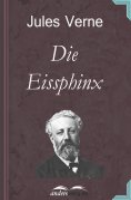Who is the author of the eBook?
Could you answer the question in a detailed manner, providing as much information as possible?

The question asks about the author of the eBook. The caption mentions that the cover design showcases an overlay of Verne's portrait, indicating that Jules Verne is the author of the eBook. Therefore, the answer is Jules Verne.